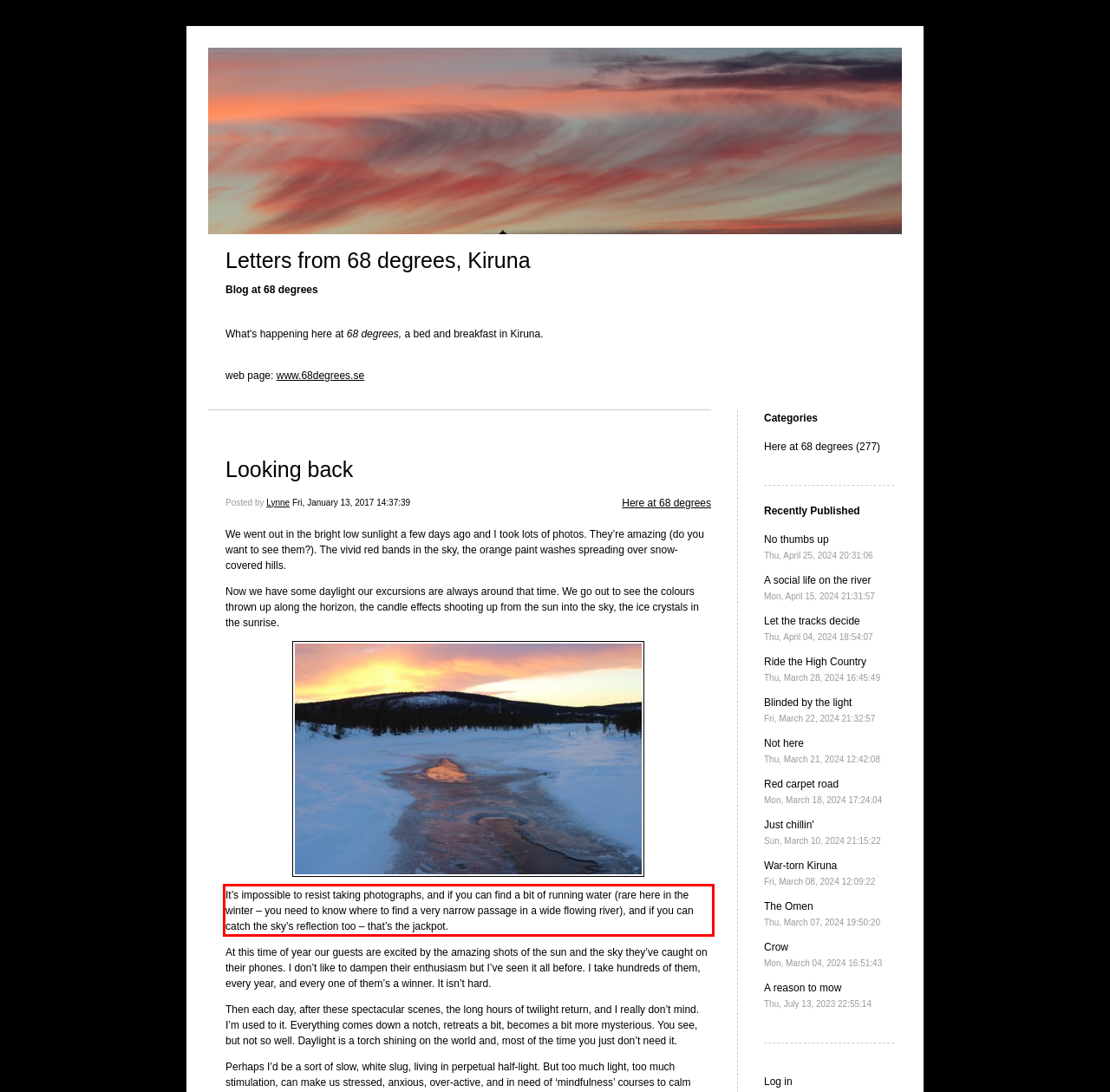You are given a screenshot showing a webpage with a red bounding box. Perform OCR to capture the text within the red bounding box.

It’s impossible to resist taking photographs, and if you can find a bit of running water (rare here in the winter – you need to know where to find a very narrow passage in a wide flowing river), and if you can catch the sky’s reflection too – that’s the jackpot.